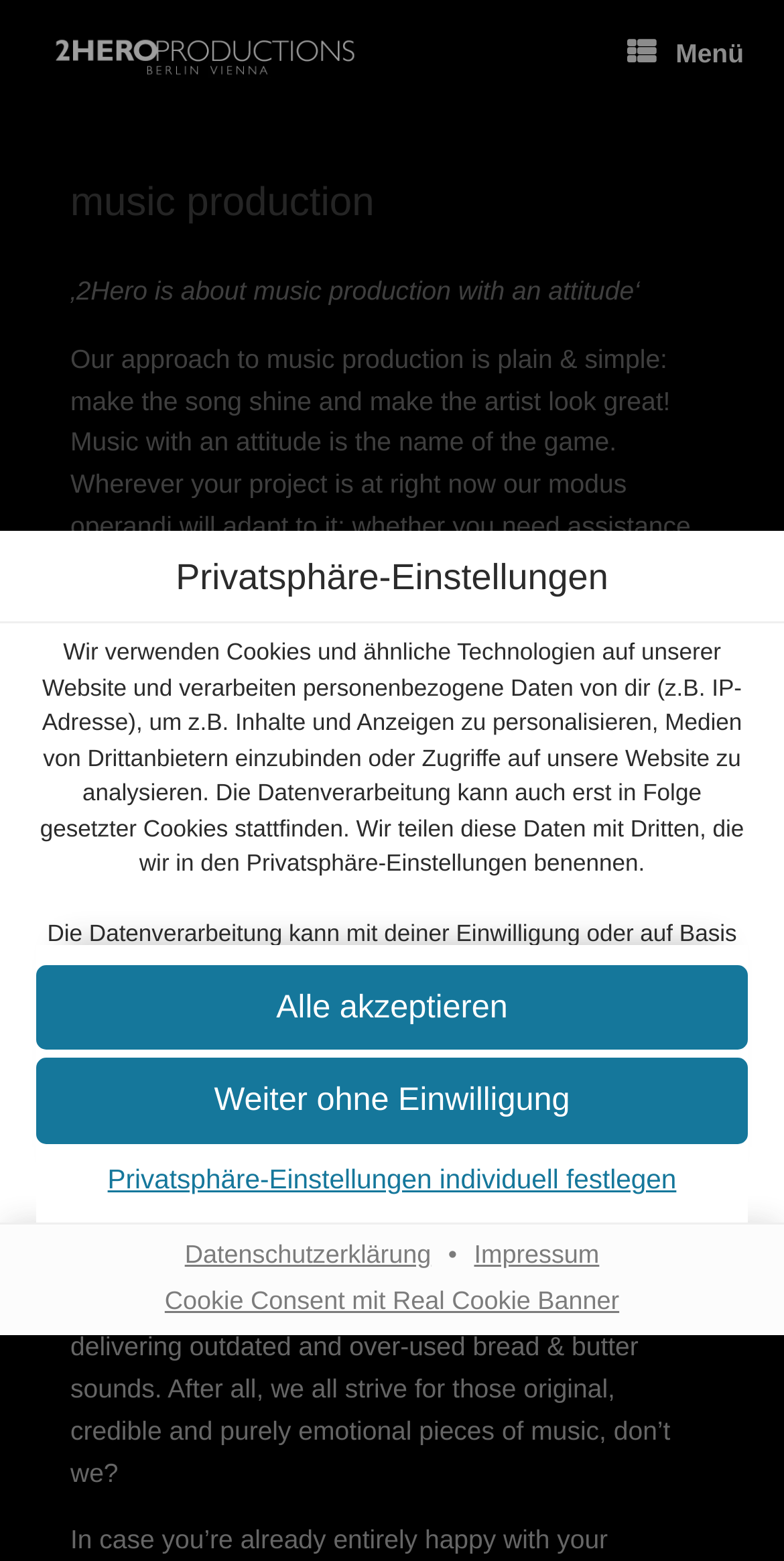How many links are there in the privacy settings dialog?
Look at the screenshot and give a one-word or phrase answer.

5